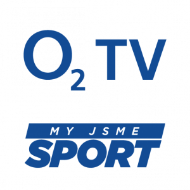Depict the image with a detailed narrative.

The image displays the logo of O2 TV, prominently featuring the brand name "O2 TV" at the top in bold blue letters. Beneath it, the phrase "MY JSME SPORT" is represented in a slightly smaller yet equally striking font, conveying the focus on sports content. The overall design highlights O2 TV's identity as a provider of entertainment and sports programming, emphasizing its commitment to delivering quality viewing experiences. The clean and modern aesthetic of the logo suggests a dynamic and engaging service tailored for sports enthusiasts.